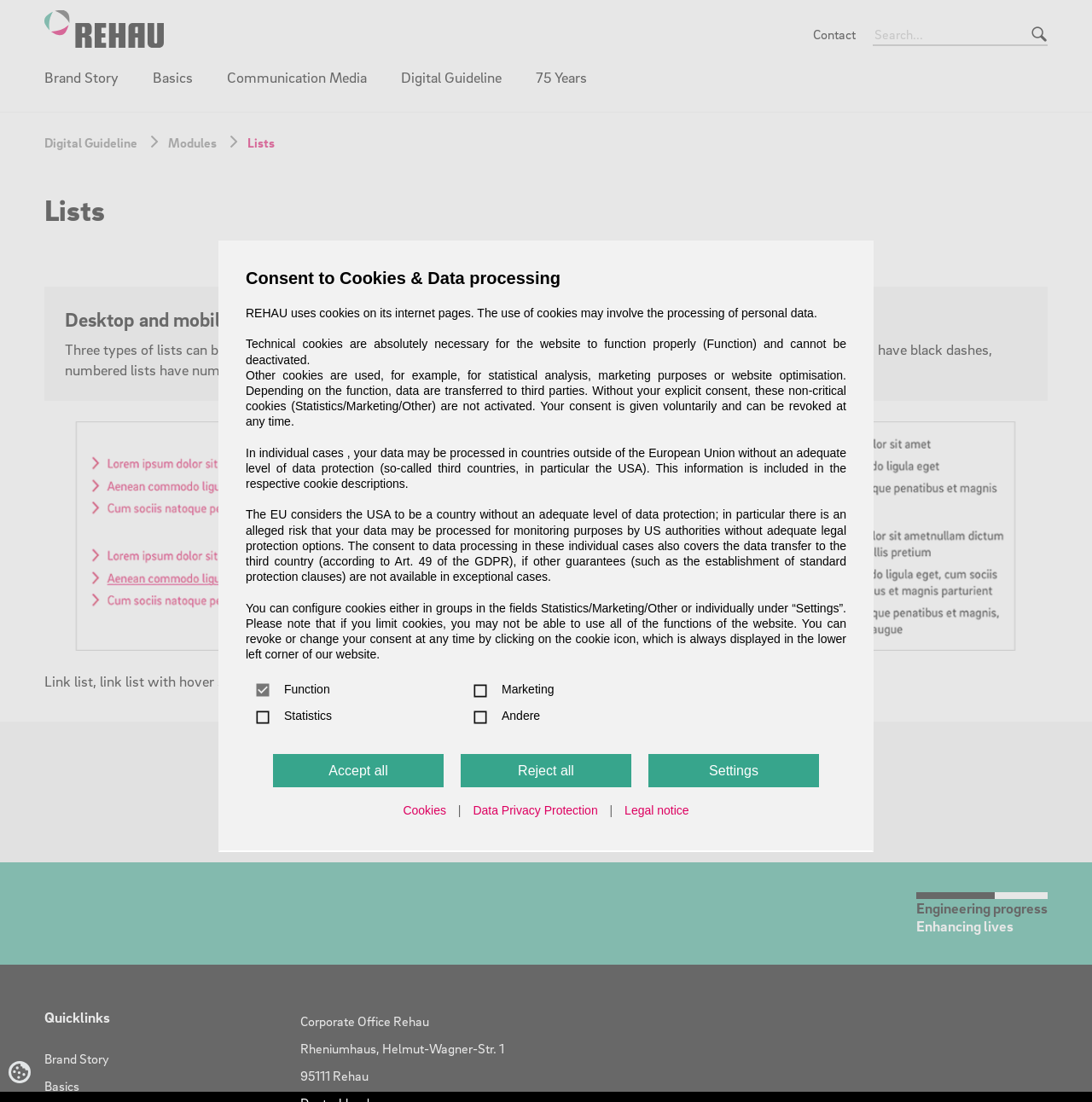What is the purpose of the 'Settings' button?
Provide a concise answer using a single word or phrase based on the image.

Configure cookies